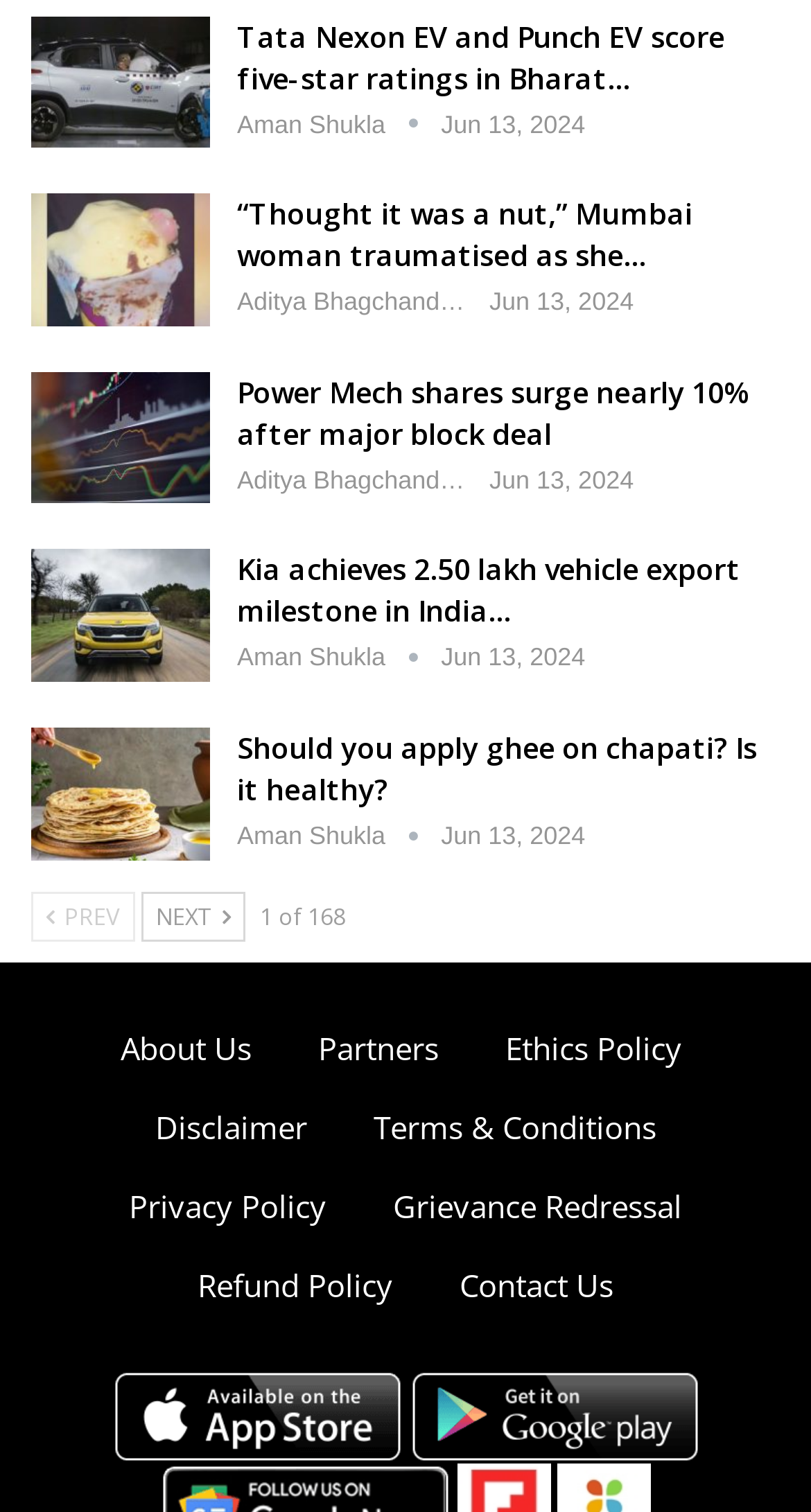Please specify the bounding box coordinates of the clickable region necessary for completing the following instruction: "Contact Us". The coordinates must consist of four float numbers between 0 and 1, i.e., [left, top, right, bottom].

[0.567, 0.835, 0.756, 0.863]